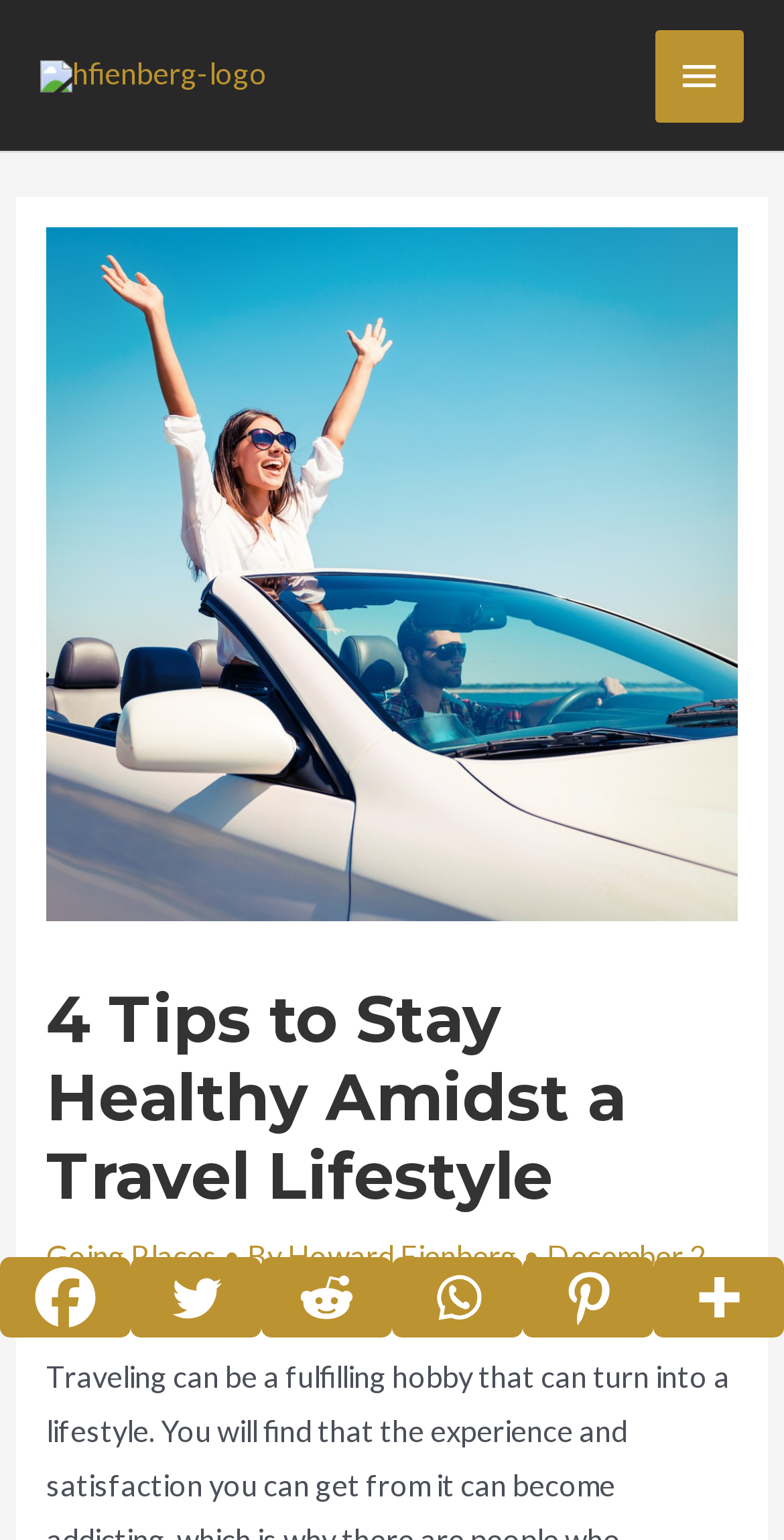Extract the primary heading text from the webpage.

4 Tips to Stay Healthy Amidst a Travel Lifestyle